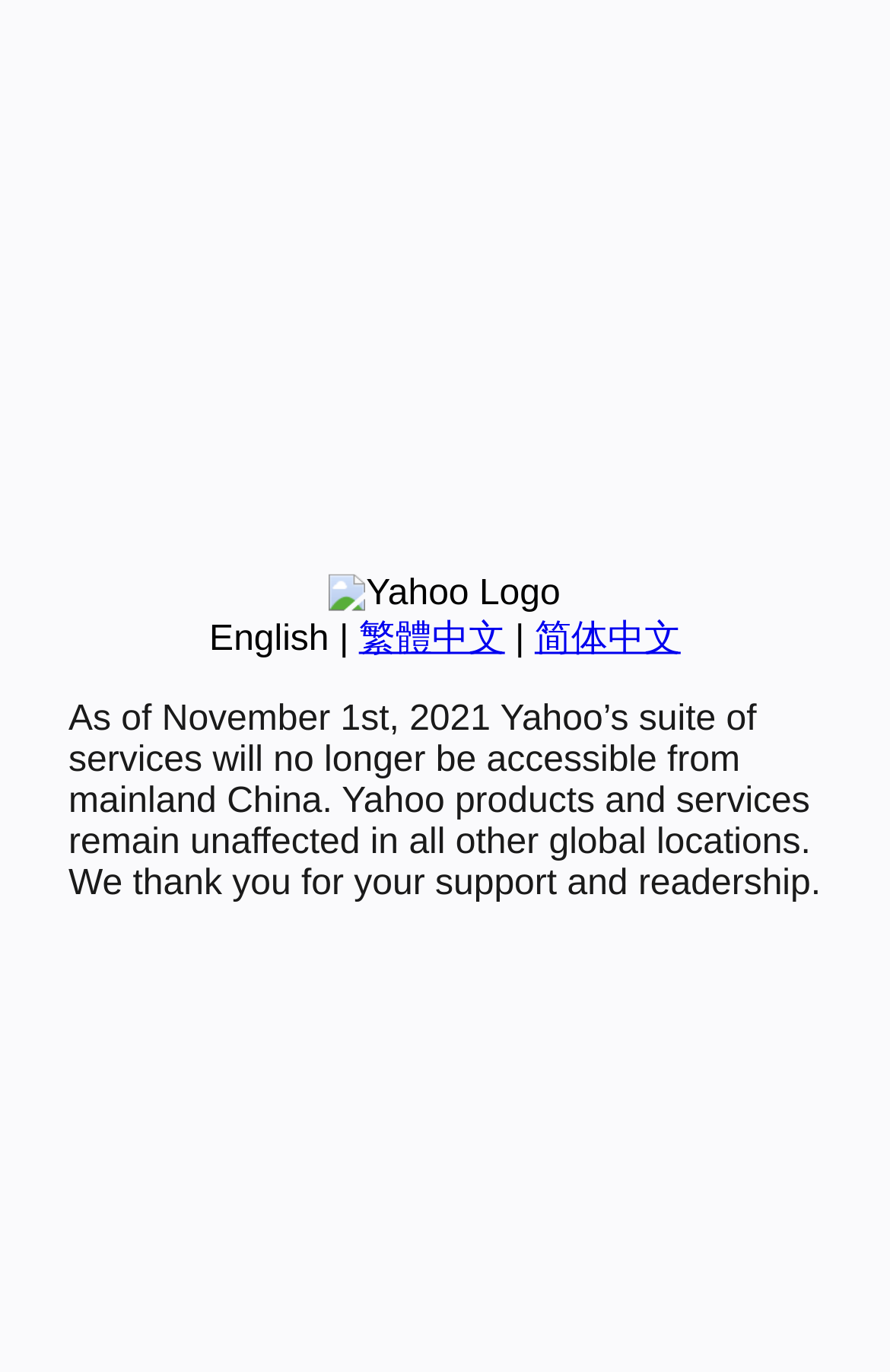Locate the bounding box for the described UI element: "繁體中文". Ensure the coordinates are four float numbers between 0 and 1, formatted as [left, top, right, bottom].

[0.403, 0.452, 0.567, 0.48]